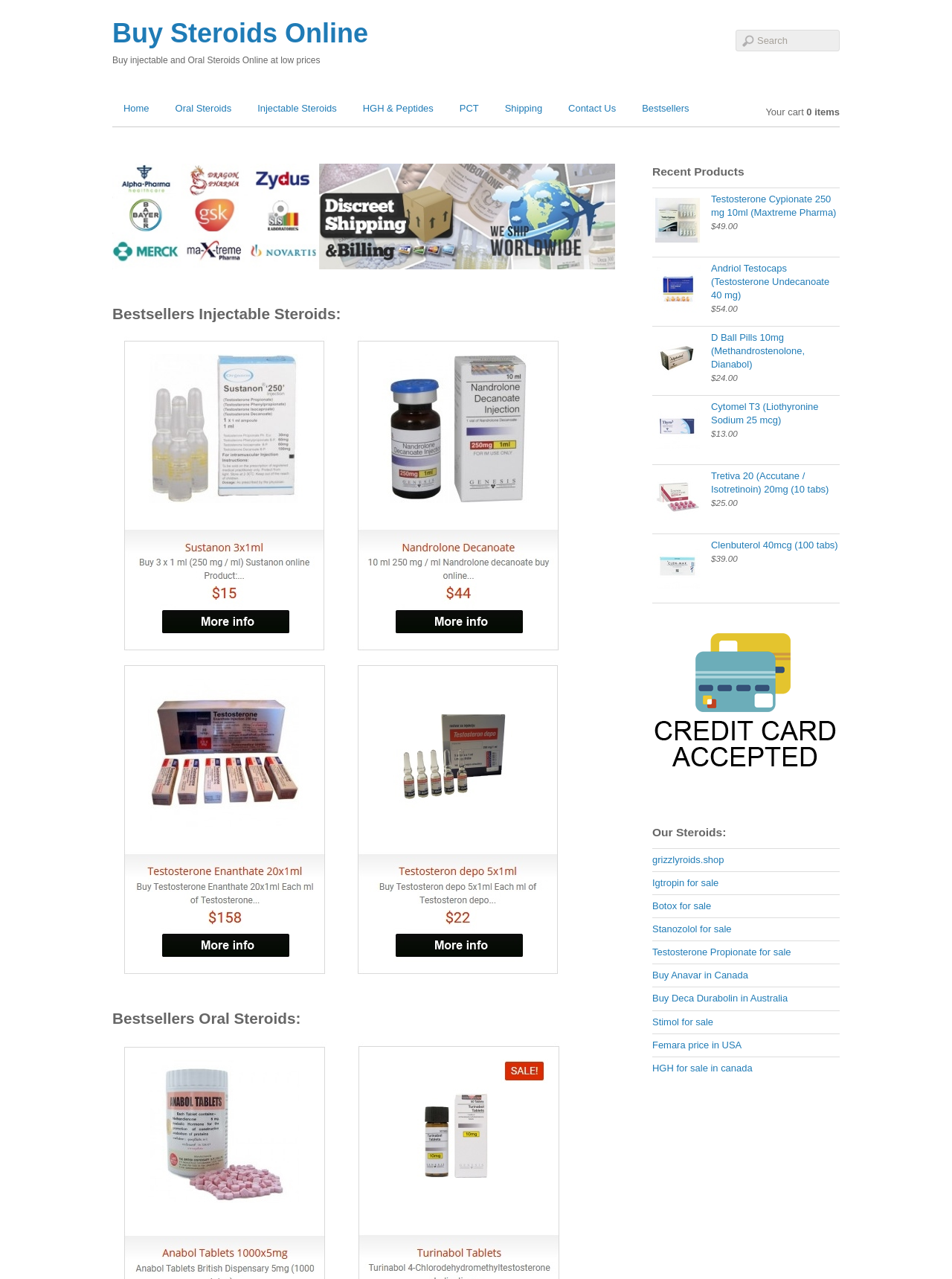Identify the bounding box coordinates for the UI element described as follows: grizzlyroids.shop. Use the format (top-left x, top-left y, bottom-right x, bottom-right y) and ensure all values are floating point numbers between 0 and 1.

[0.685, 0.668, 0.761, 0.676]